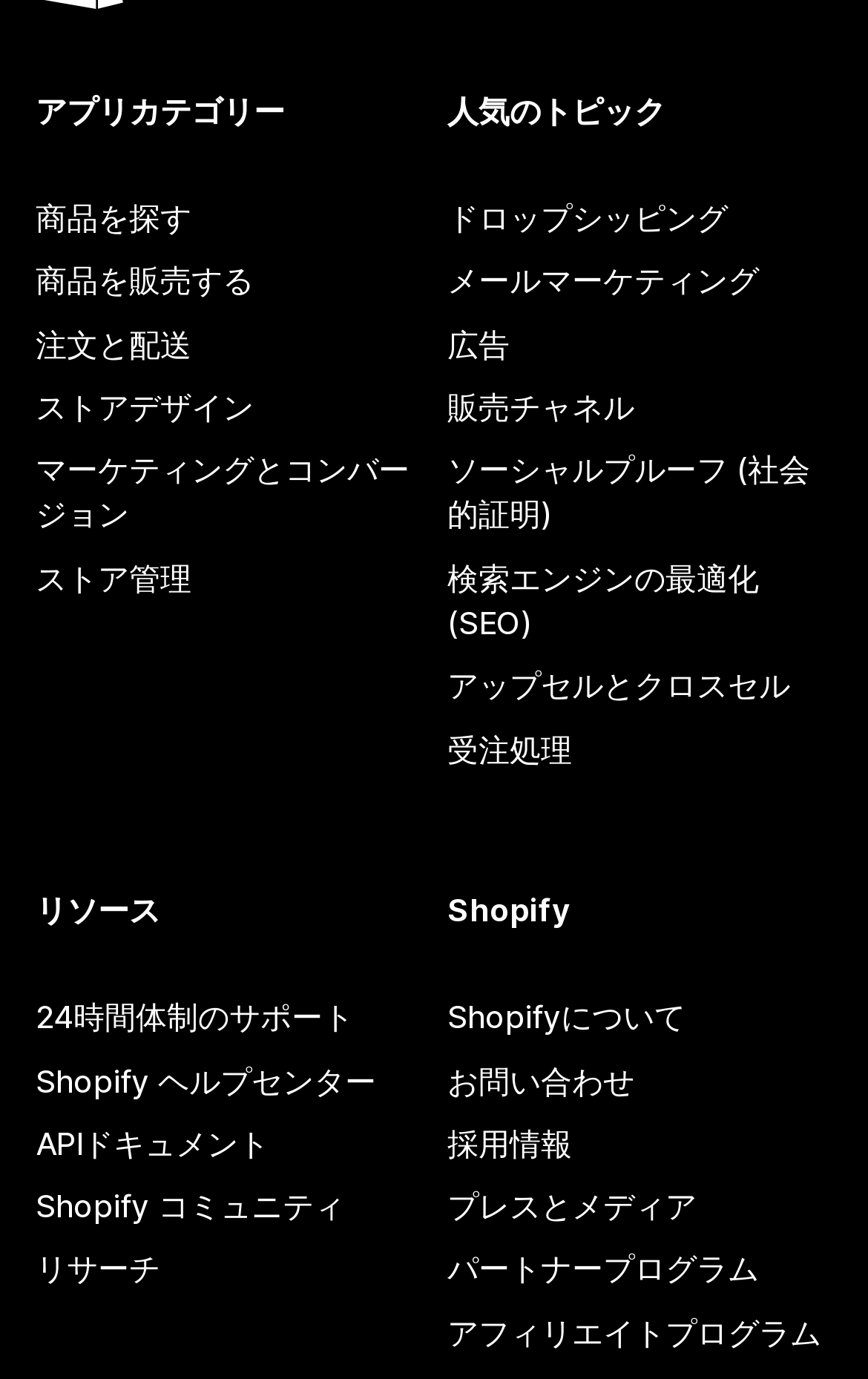Please determine the bounding box coordinates of the element to click on in order to accomplish the following task: "Read about Shopify". Ensure the coordinates are four float numbers ranging from 0 to 1, i.e., [left, top, right, bottom].

[0.515, 0.715, 0.959, 0.761]